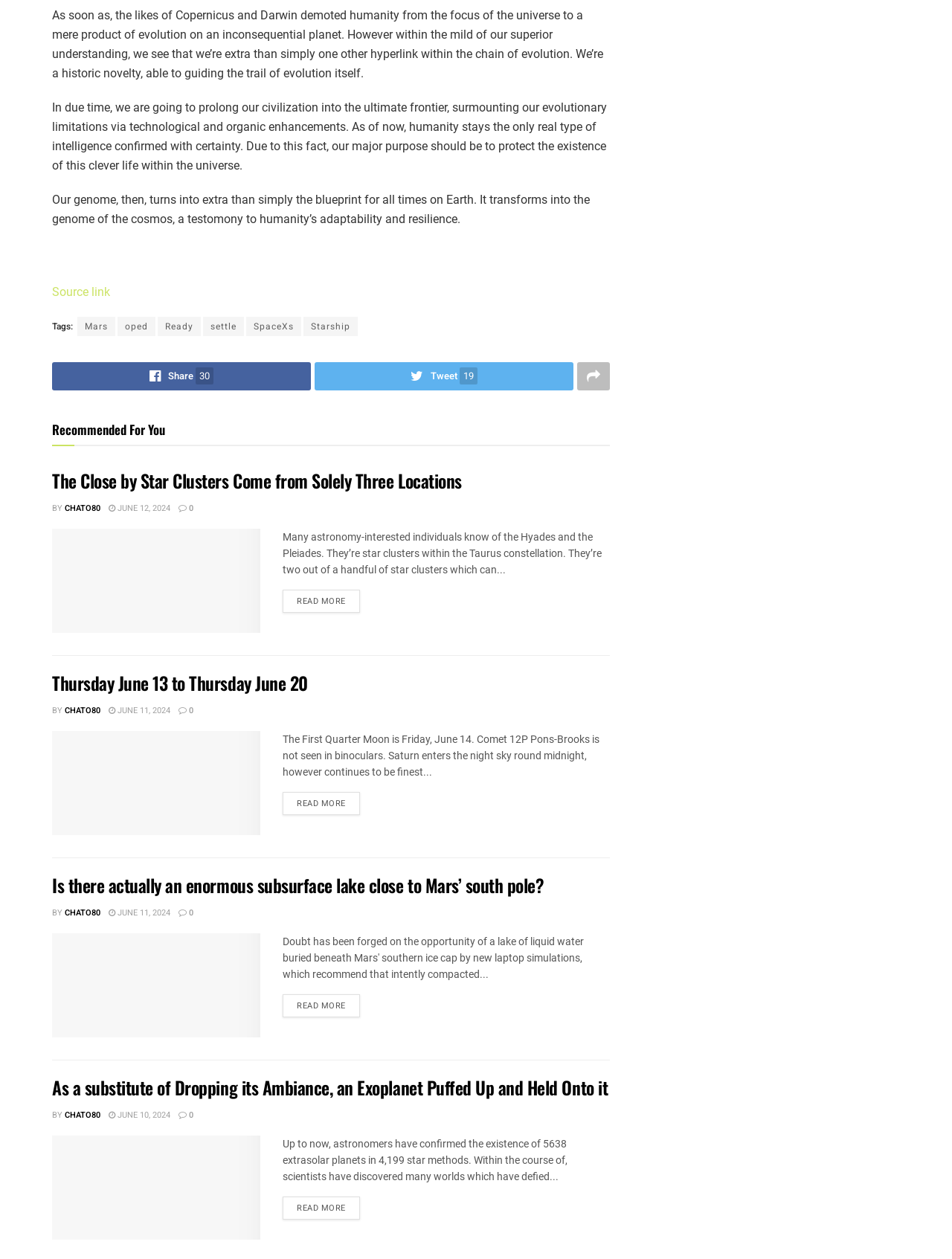Please identify the bounding box coordinates of the area that needs to be clicked to fulfill the following instruction: "Share the article on social media."

[0.055, 0.287, 0.327, 0.31]